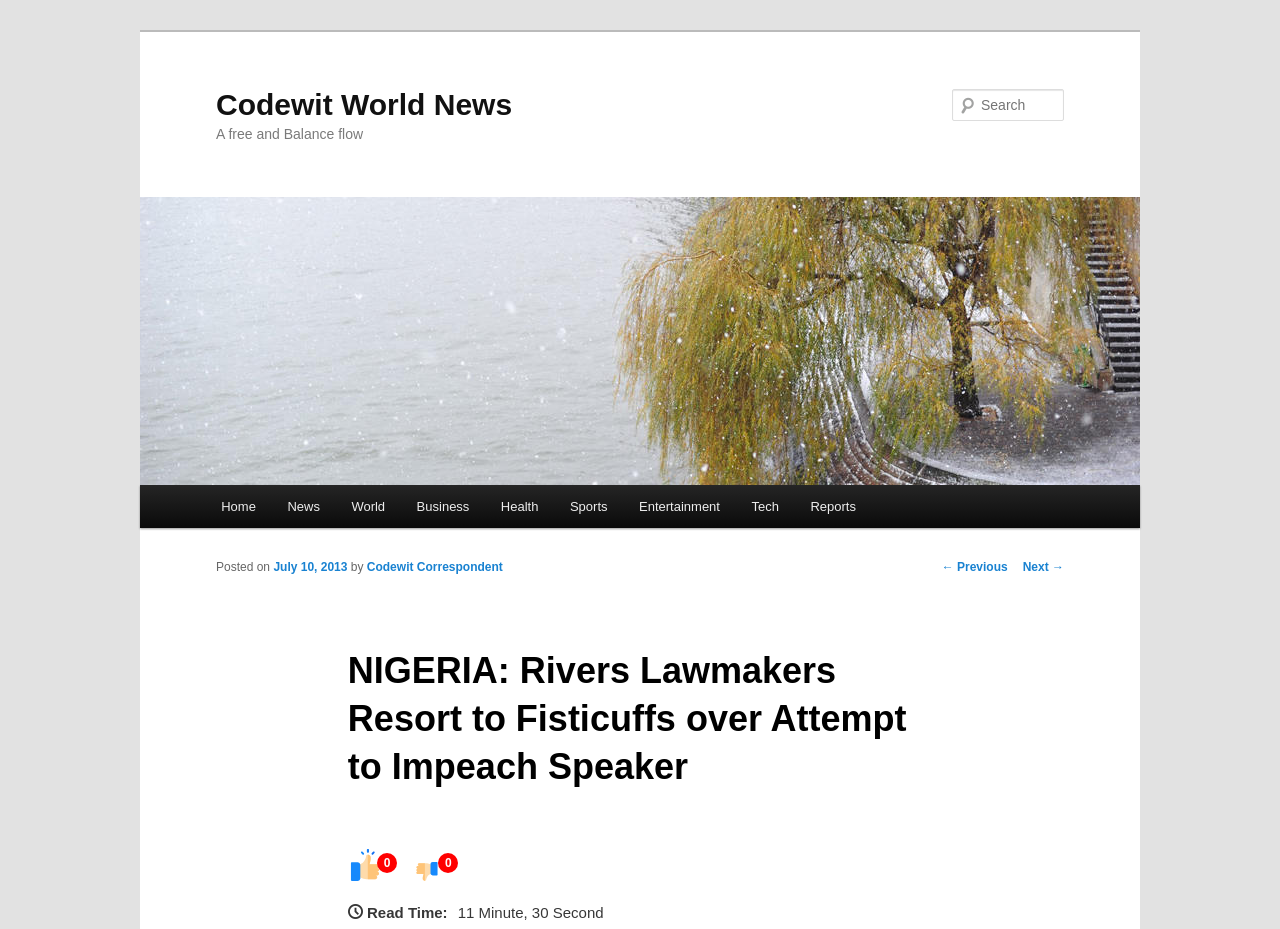Please specify the bounding box coordinates of the element that should be clicked to execute the given instruction: 'Enter your comment'. Ensure the coordinates are four float numbers between 0 and 1, expressed as [left, top, right, bottom].

None